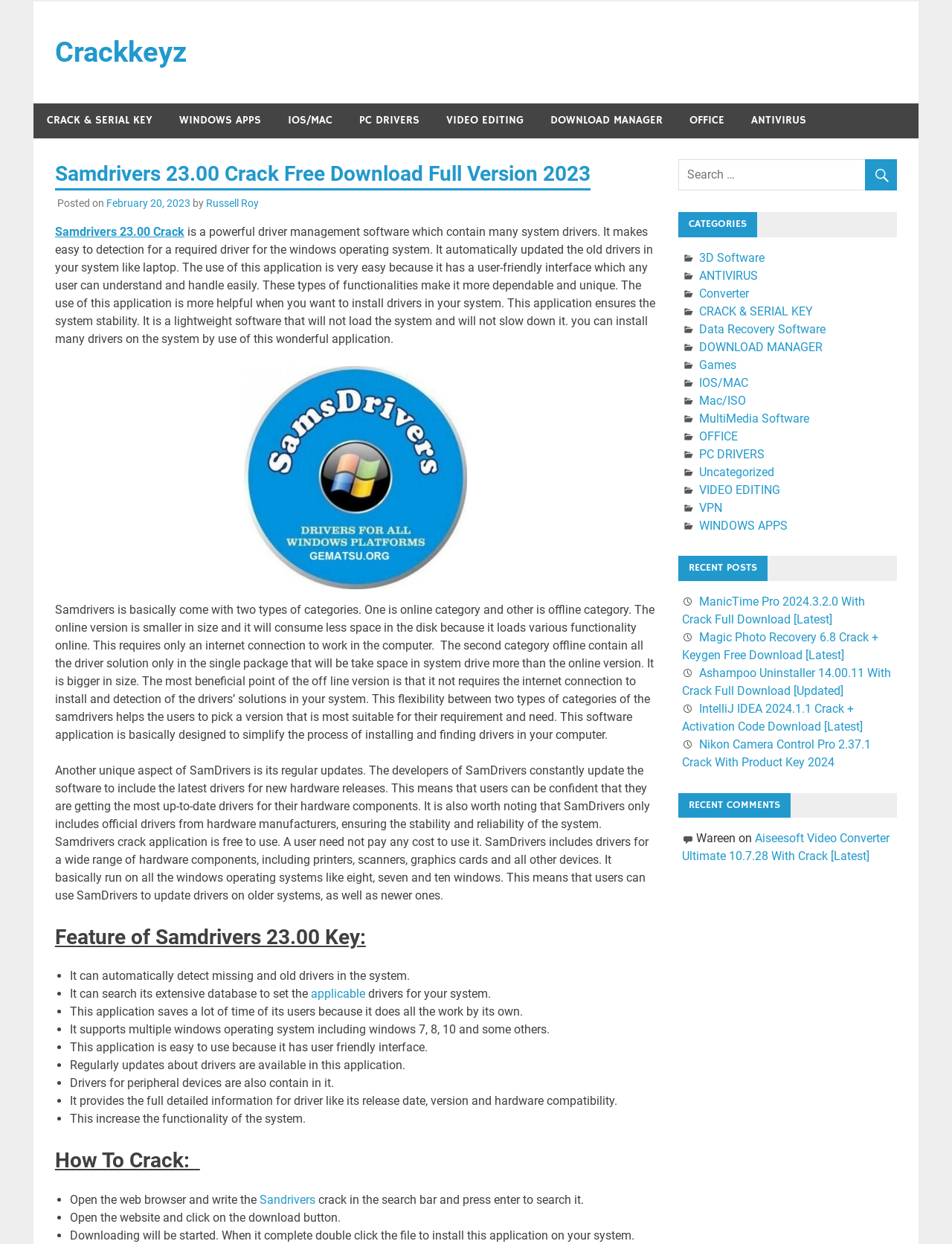Please provide the bounding box coordinate of the region that matches the element description: CRACK & SERIAL KEY. Coordinates should be in the format (top-left x, top-left y, bottom-right x, bottom-right y) and all values should be between 0 and 1.

[0.035, 0.083, 0.174, 0.111]